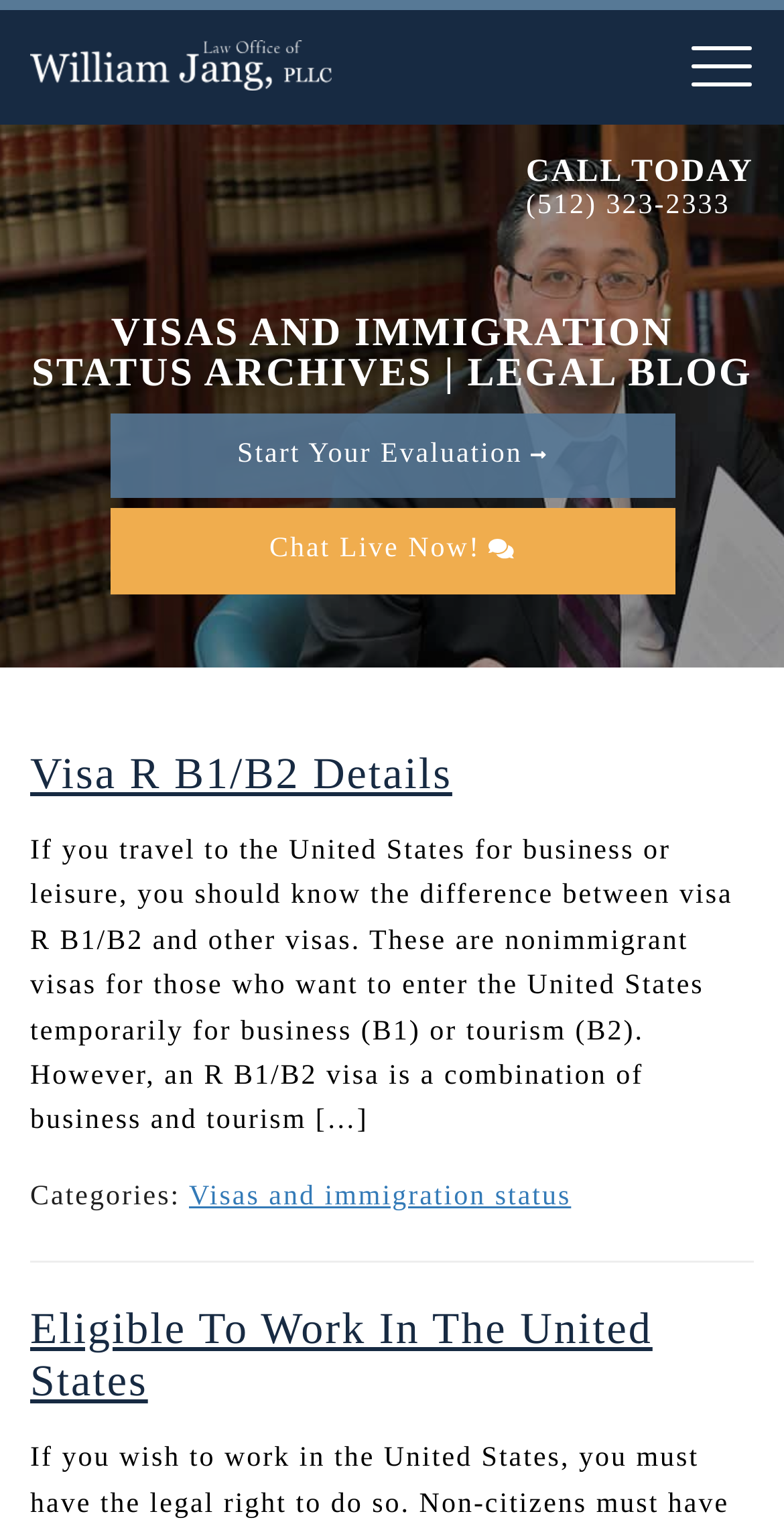Extract the main title from the webpage.

VISAS AND IMMIGRATION STATUS ARCHIVES | LEGAL BLOG